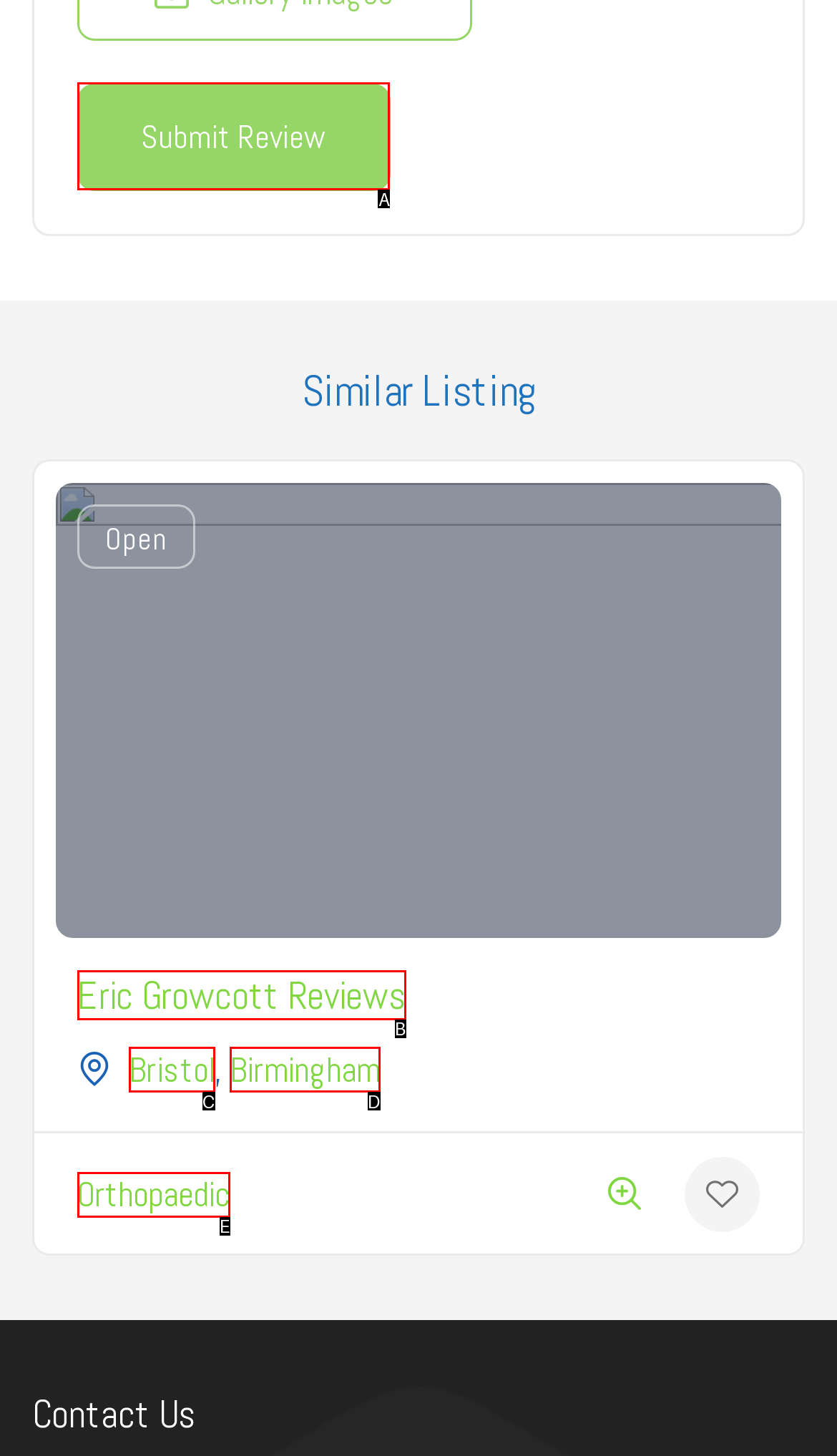Identify the matching UI element based on the description: Orthopaedic
Reply with the letter from the available choices.

E